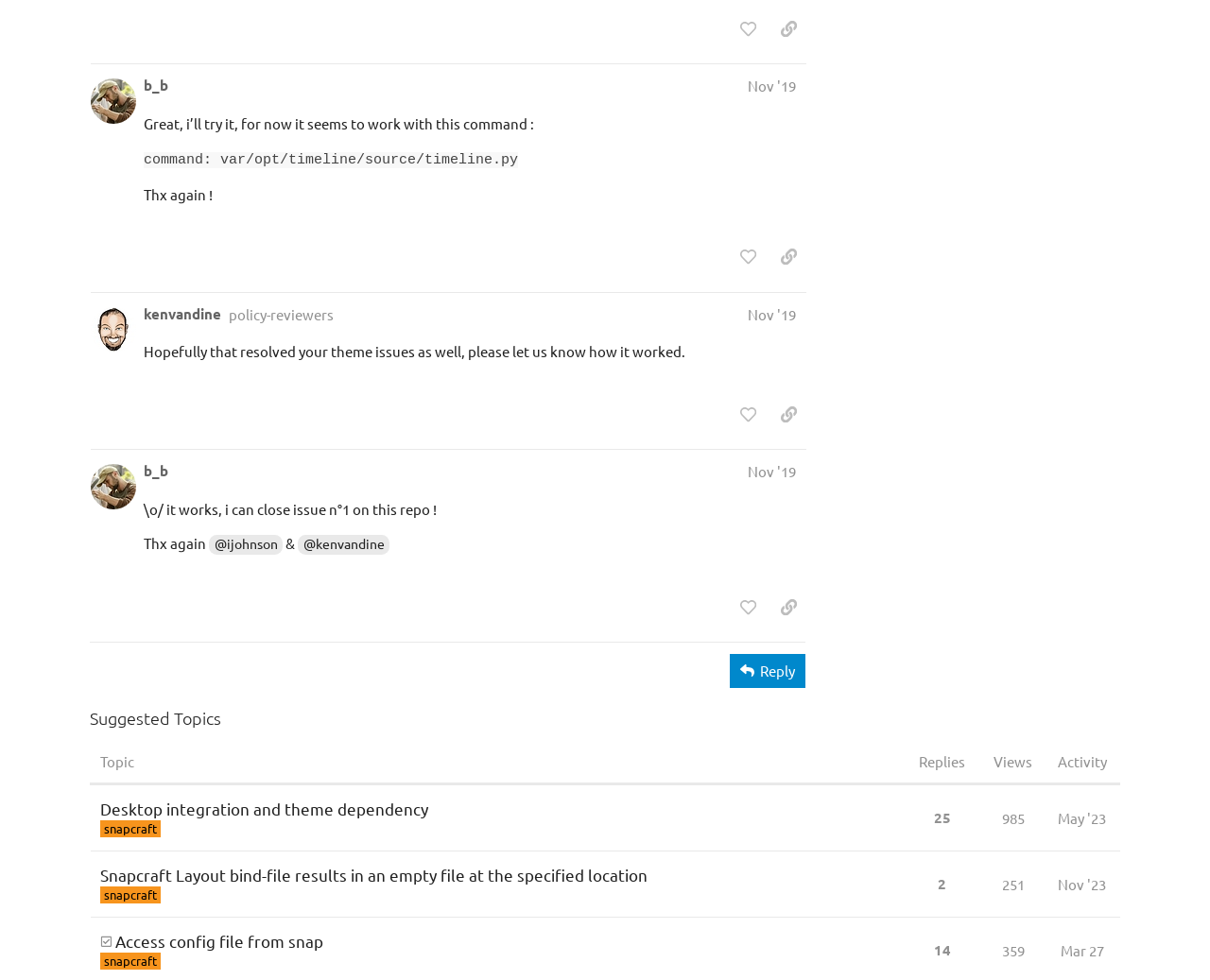Locate the bounding box for the described UI element: "Nov '19". Ensure the coordinates are four float numbers between 0 and 1, formatted as [left, top, right, bottom].

[0.618, 0.311, 0.658, 0.329]